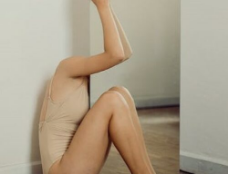Is the atmosphere in the image serene?
Answer the question with a single word or phrase, referring to the image.

Yes